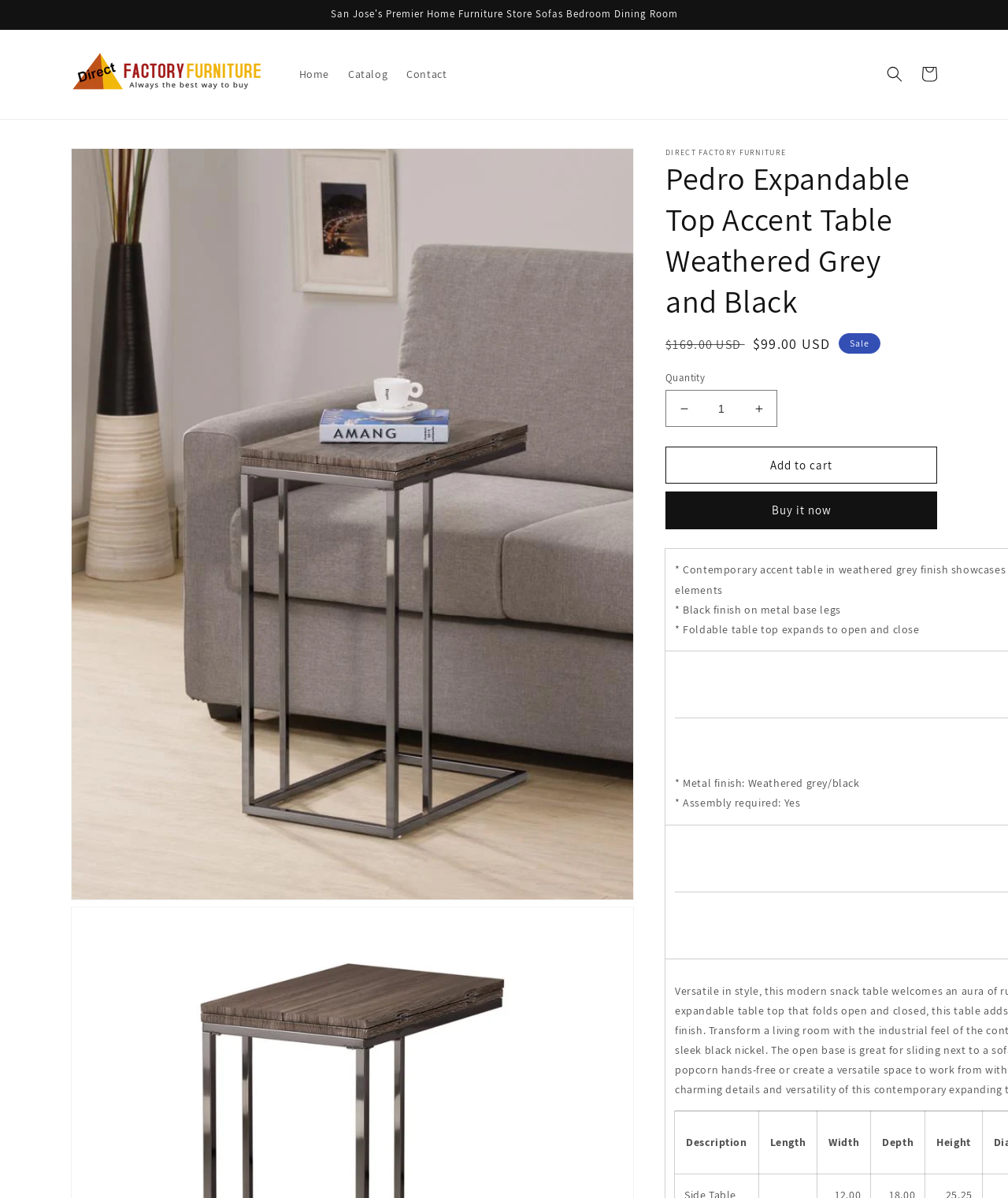Please examine the image and provide a detailed answer to the question: What is the sale price of the product?

I found the answer by looking at the static text element with the text '$99.00 USD' which is labeled as 'Sale price'.